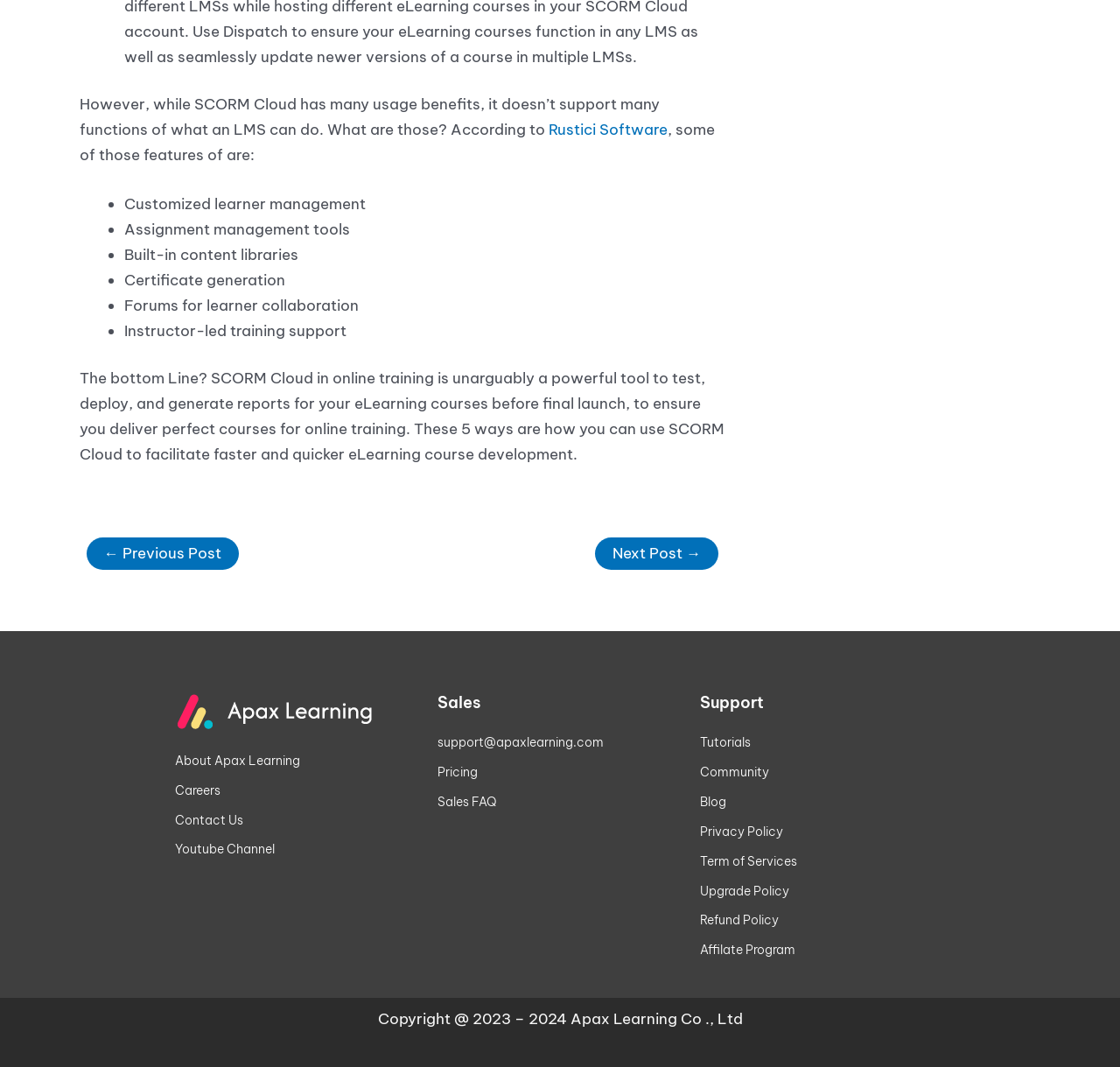Identify the bounding box coordinates of the clickable section necessary to follow the following instruction: "Read the 'Privacy Policy'". The coordinates should be presented as four float numbers from 0 to 1, i.e., [left, top, right, bottom].

[0.625, 0.768, 0.844, 0.791]